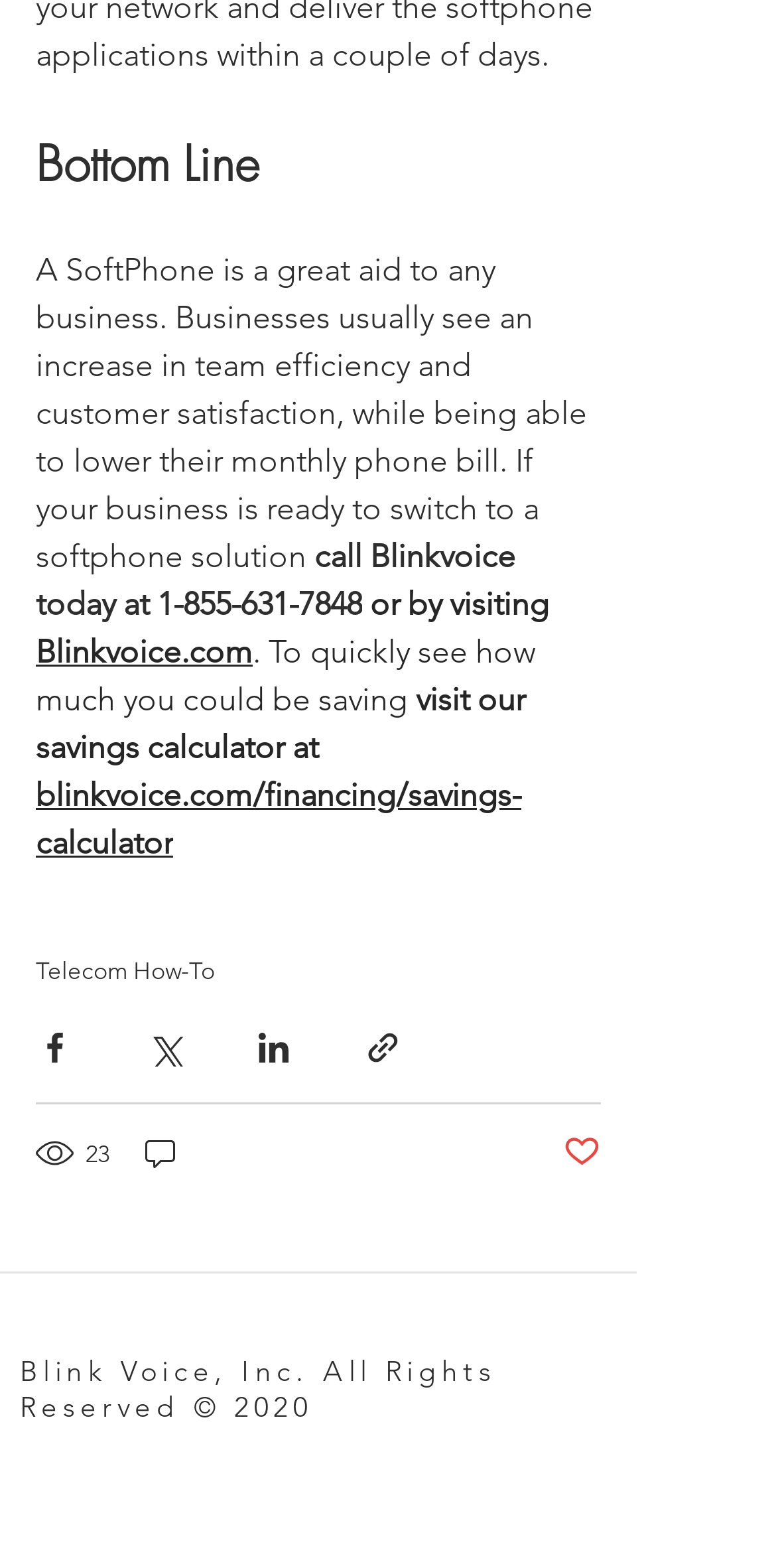Answer the question with a brief word or phrase:
What social media platform can be used to share the post?

Facebook, Twitter, LinkedIn